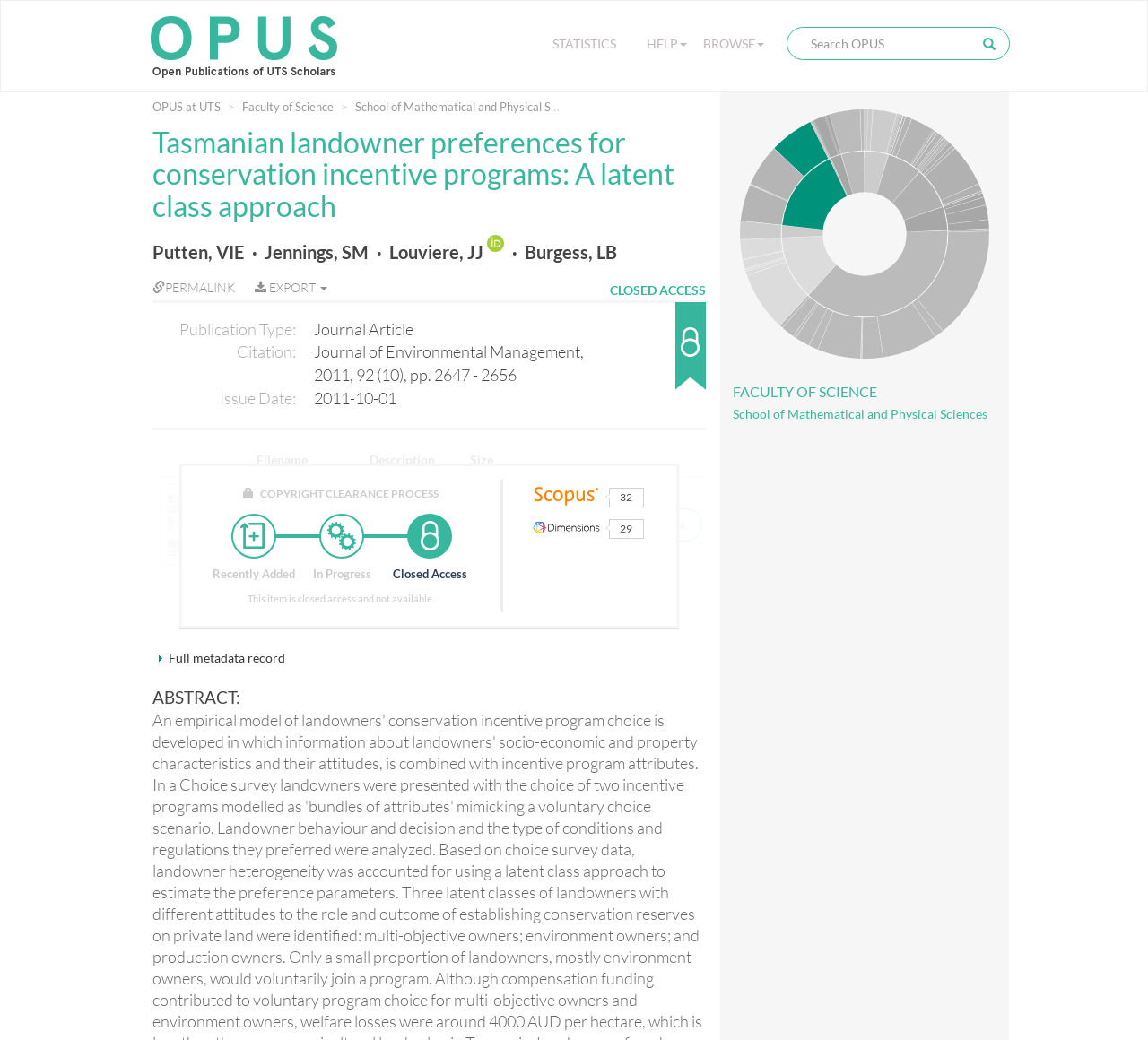Analyze the image and give a detailed response to the question:
What is the publication type of this article?

I found the answer by looking at the description list section, where it says 'Publication Type:' and the corresponding detail is 'Journal Article'.